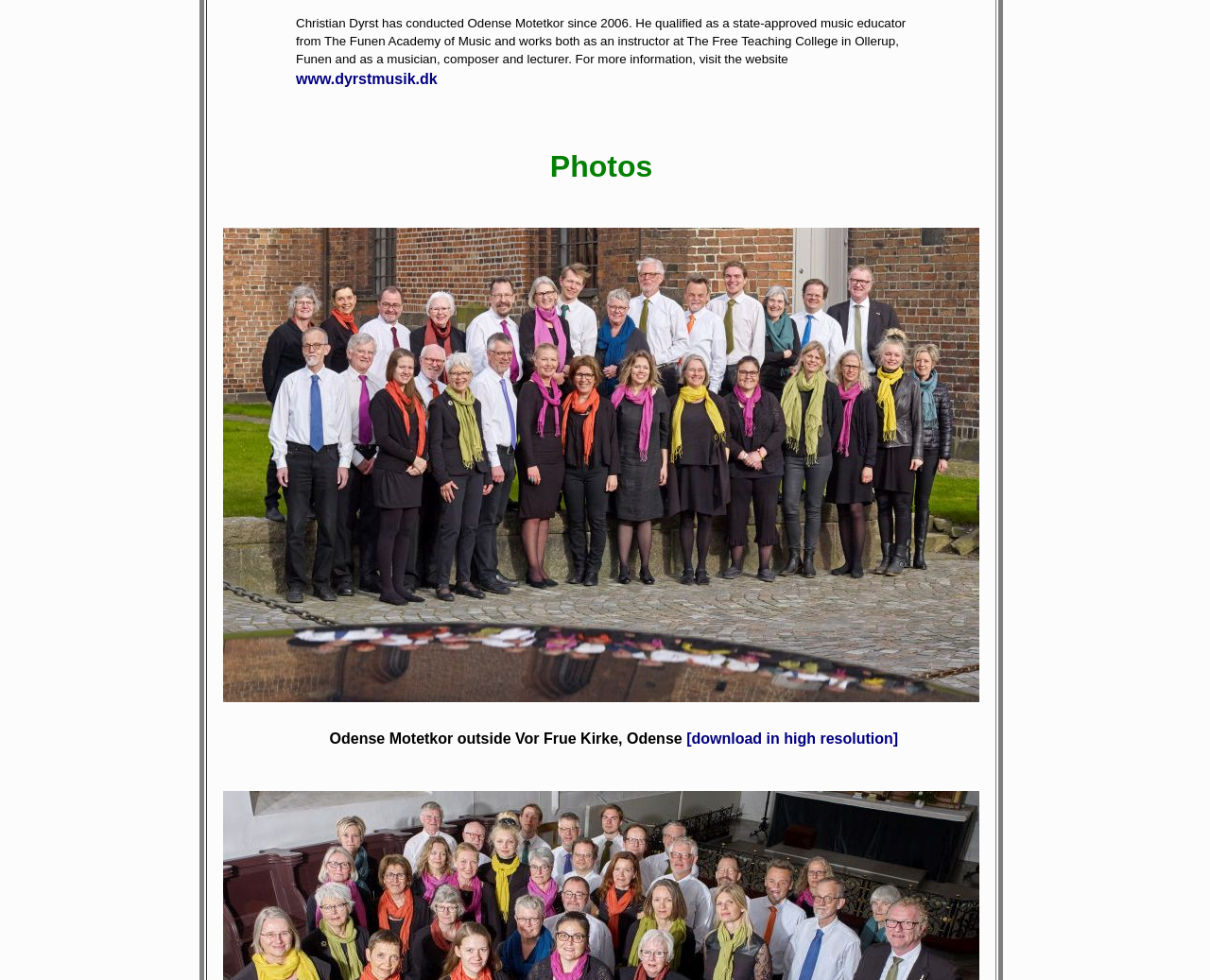Please provide a one-word or short phrase answer to the question:
What is the profession of Christian Dyrst?

Music educator